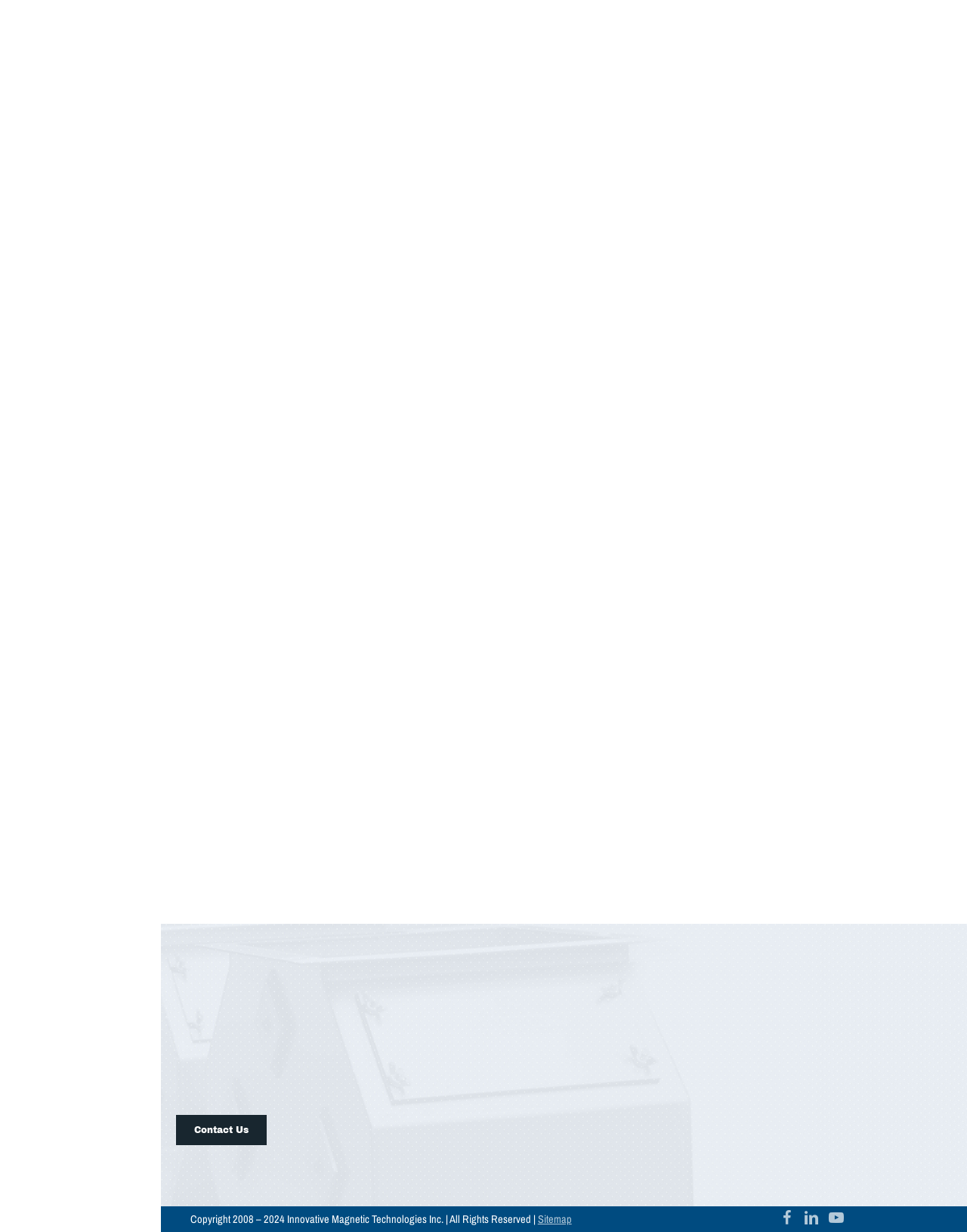Give a one-word or short phrase answer to the question: 
What is the benefit of using IMT's products in wood processing?

Reduce downtime